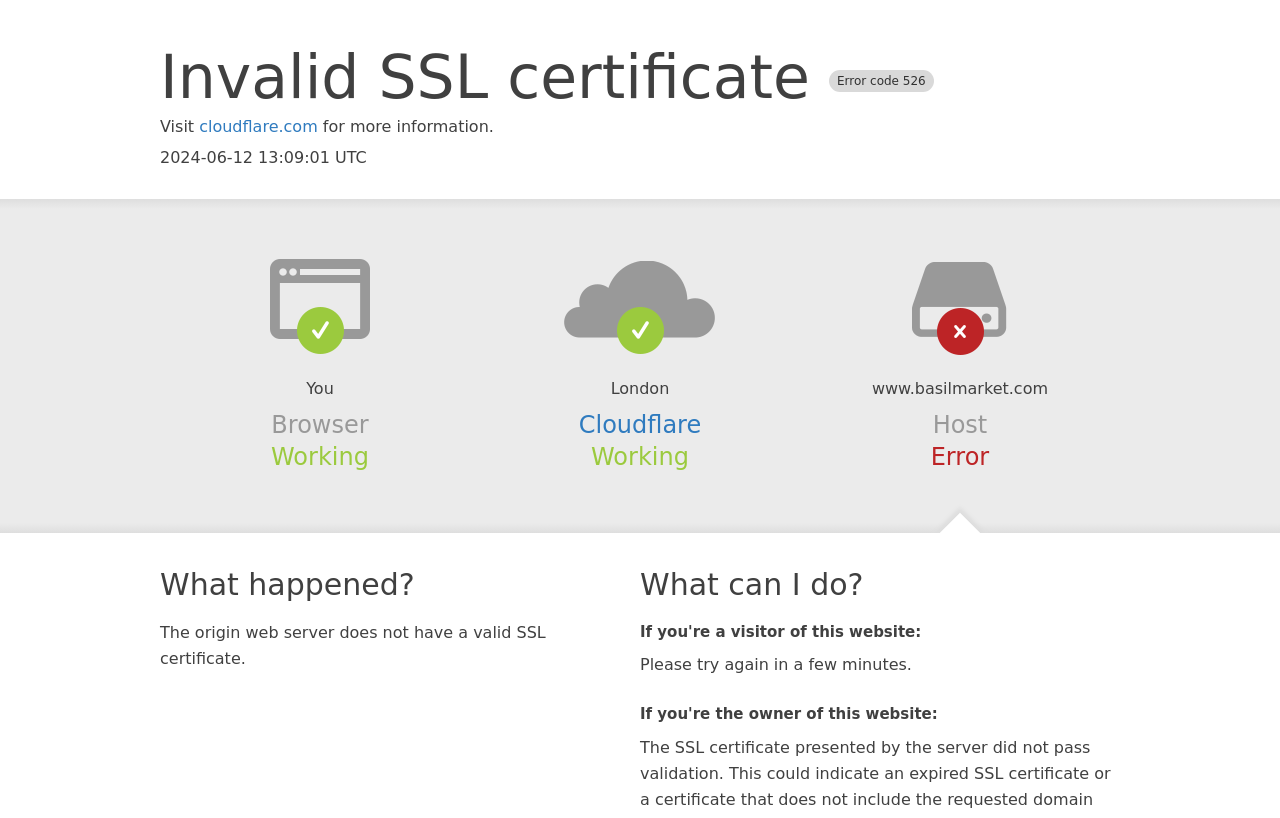Extract the text of the main heading from the webpage.

Invalid SSL certificate Error code 526